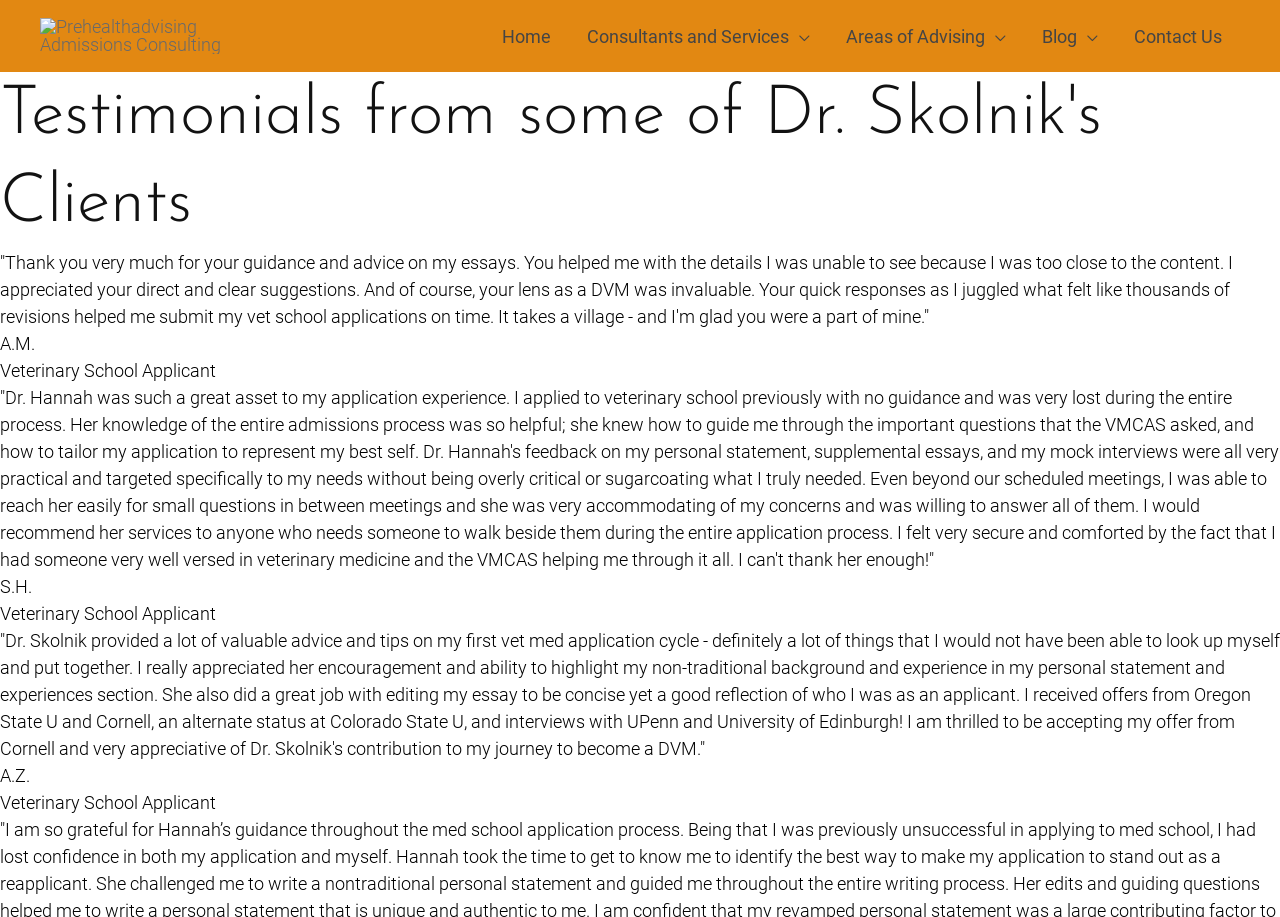Please provide a one-word or short phrase answer to the question:
How many testimonials are displayed on this webpage?

3